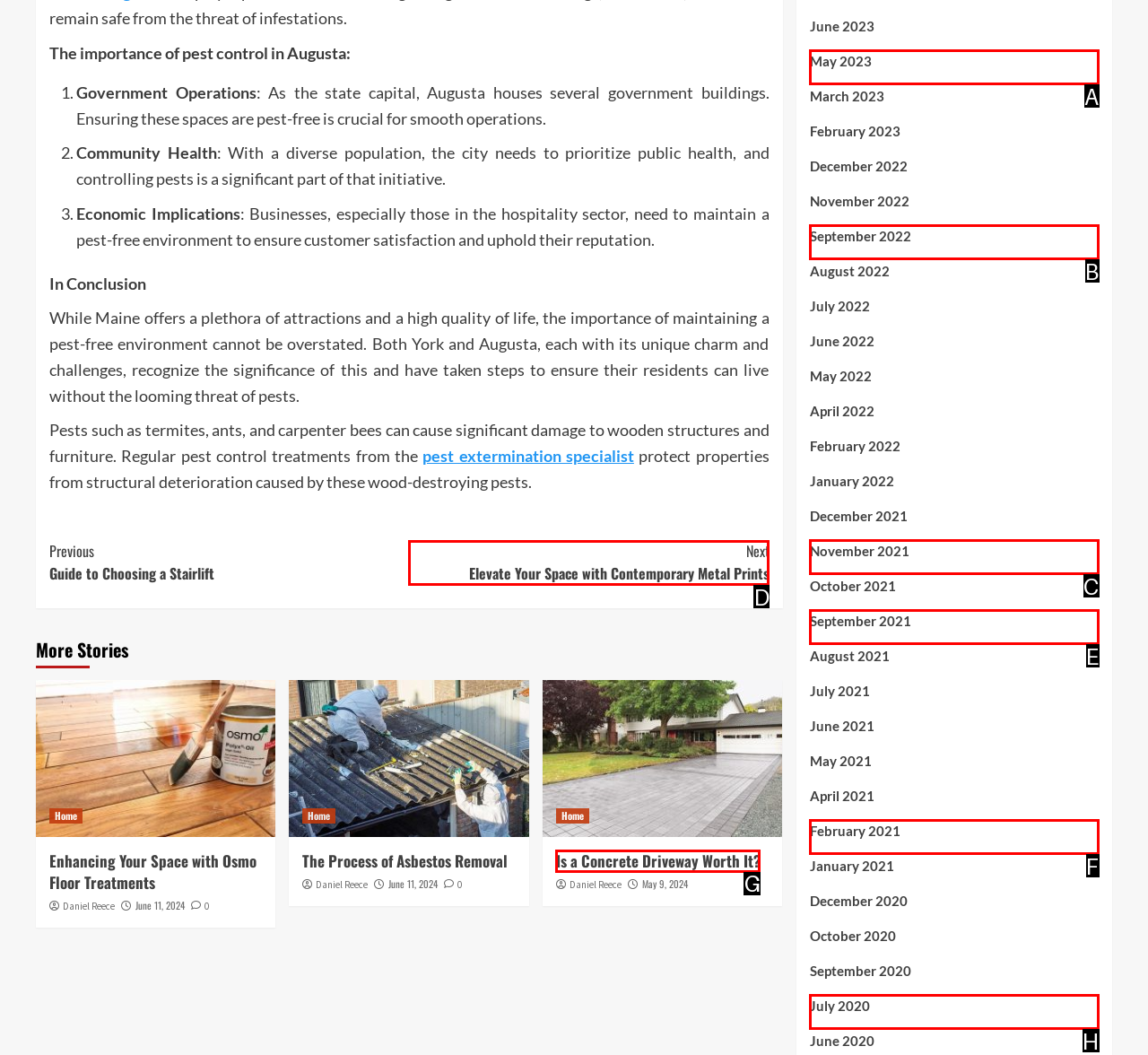Figure out which option to click to perform the following task: Go to 'Next Elevate Your Space with Contemporary Metal Prints'
Provide the letter of the correct option in your response.

D